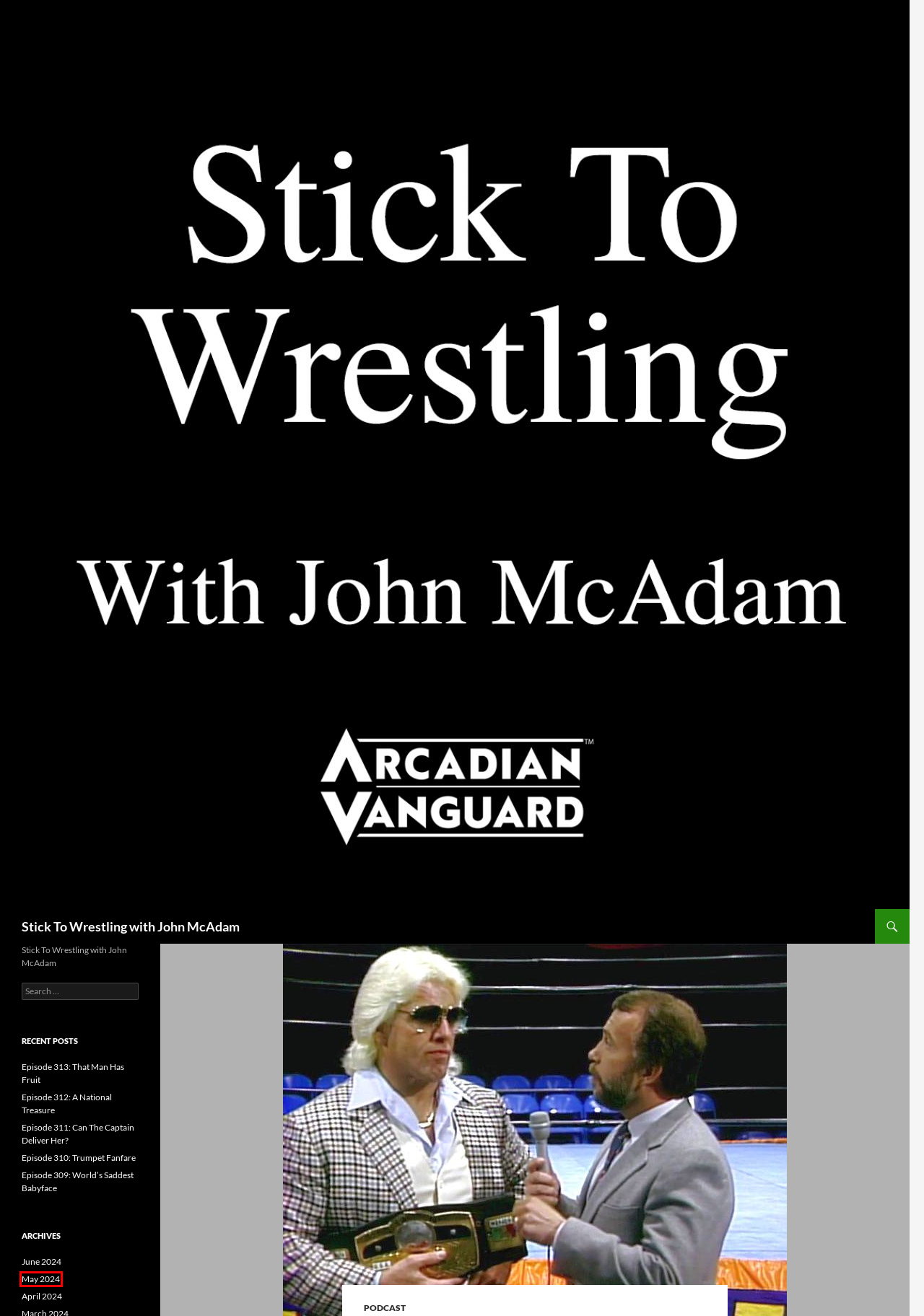Look at the screenshot of a webpage where a red bounding box surrounds a UI element. Your task is to select the best-matching webpage description for the new webpage after you click the element within the bounding box. The available options are:
A. Episode 309: World's Saddest Babyface - Stick To Wrestling with John McAdam
B. Episode 310: Trumpet Fanfare - Stick To Wrestling with John McAdam
C. Episode 313: That Man Has Fruit - Stick To Wrestling with John McAdam
D. May 2024 - Stick To Wrestling with John McAdam
E. Episode 312: A National Treasure - Stick To Wrestling with John McAdam
F. Podcast Archives - Stick To Wrestling with John McAdam
G. June 2024 - Stick To Wrestling with John McAdam
H. Episode 311: Can The Captain Deliver Her? - Stick To Wrestling with John McAdam

D